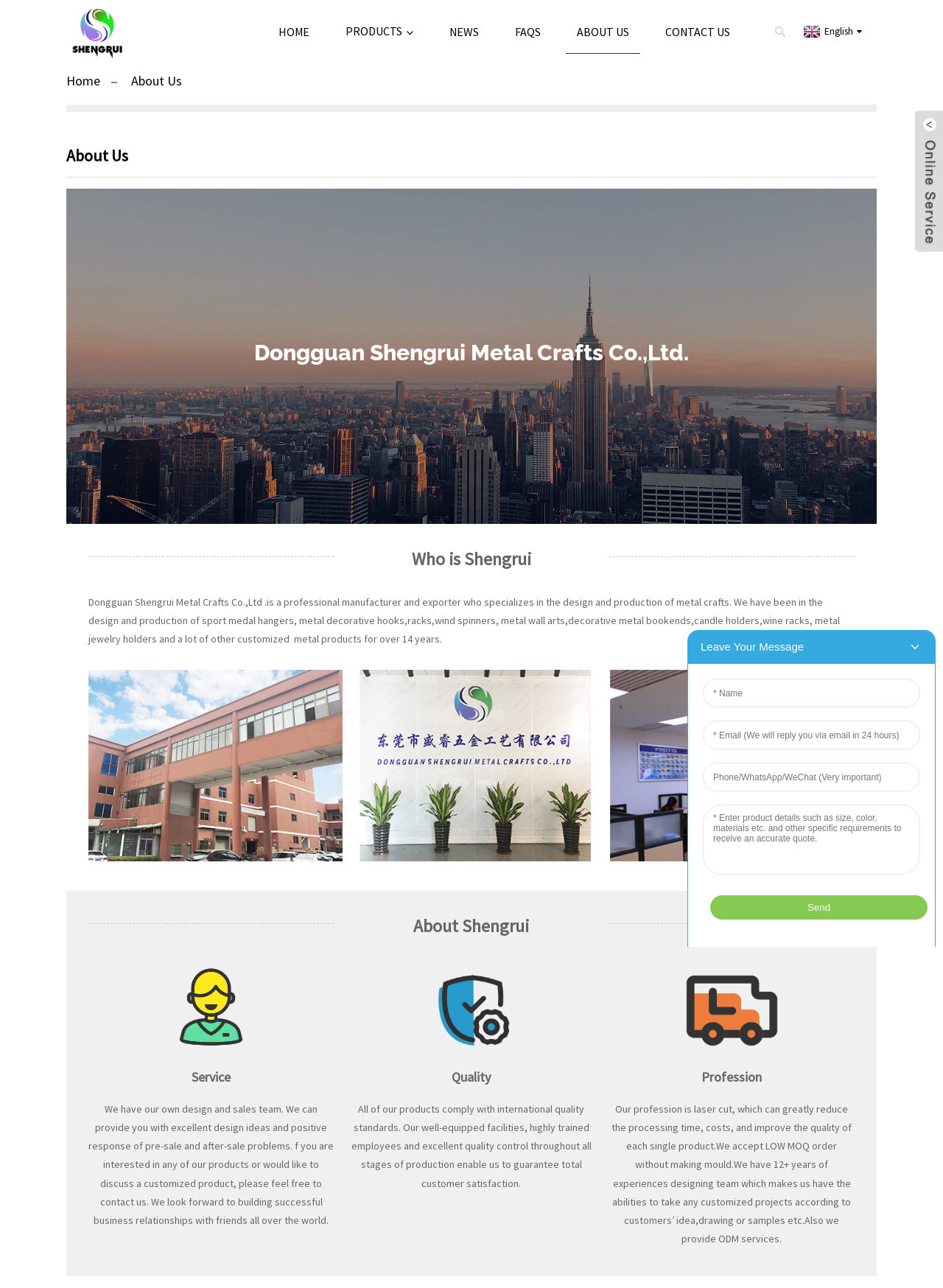Find the UI element described as: "alt="LOGO"" and predict its bounding box coordinates. Ensure the coordinates are four float numbers between 0 and 1, [left, top, right, bottom].

[0.07, 0.019, 0.136, 0.029]